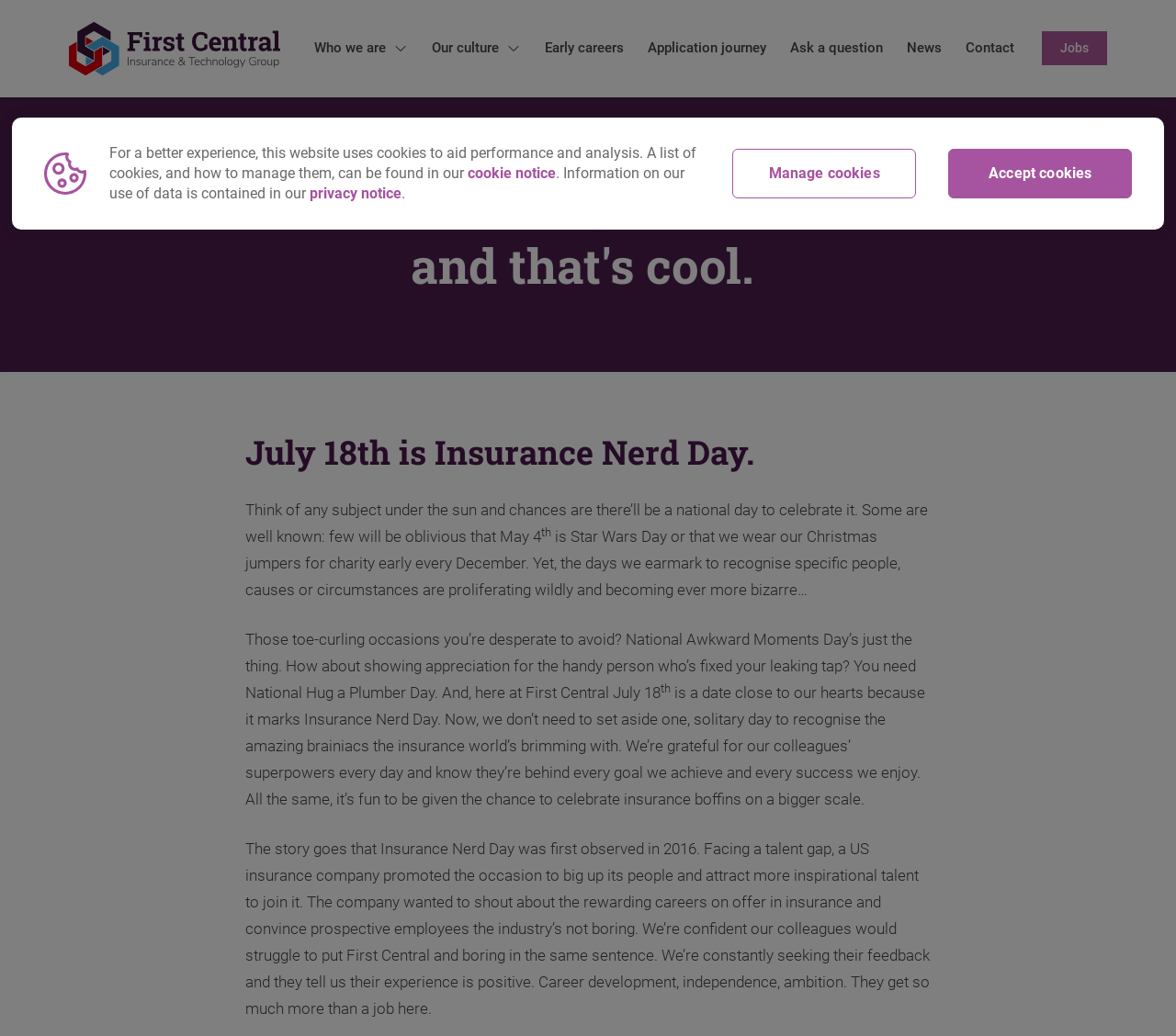Please find and report the bounding box coordinates of the element to click in order to perform the following action: "Click on the 'First Central Insurance & Technology Group' link". The coordinates should be expressed as four float numbers between 0 and 1, in the format [left, top, right, bottom].

[0.059, 0.021, 0.238, 0.072]